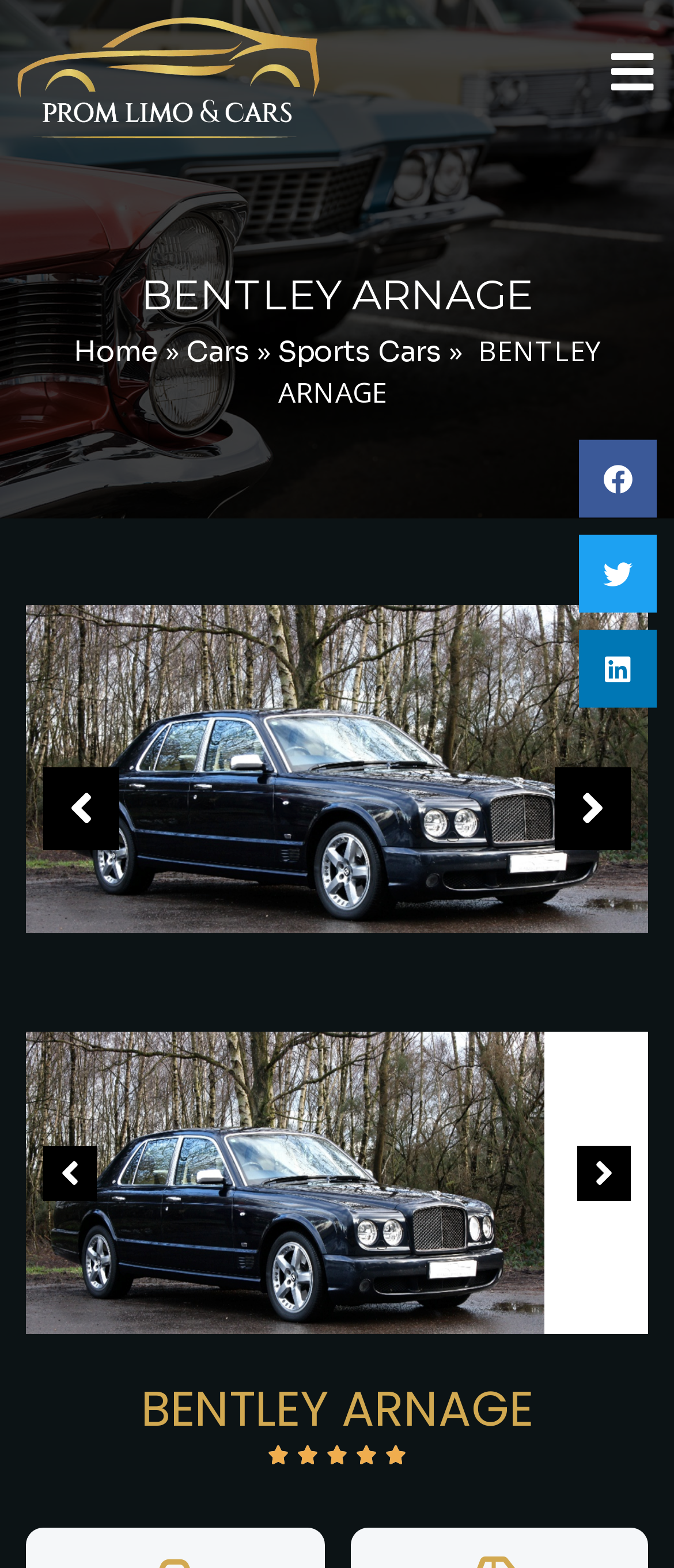Answer this question in one word or a short phrase: What is the name of the car model?

BENTLEY ARNAGE